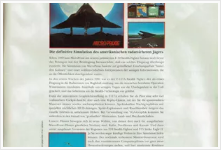How many flight modes does the game have?
Please ensure your answer is as detailed and informative as possible.

The textual content describes the game's intricacies, including its dual flight modes: 'authentic' and 'theoretical', which implies that the game has two flight modes.